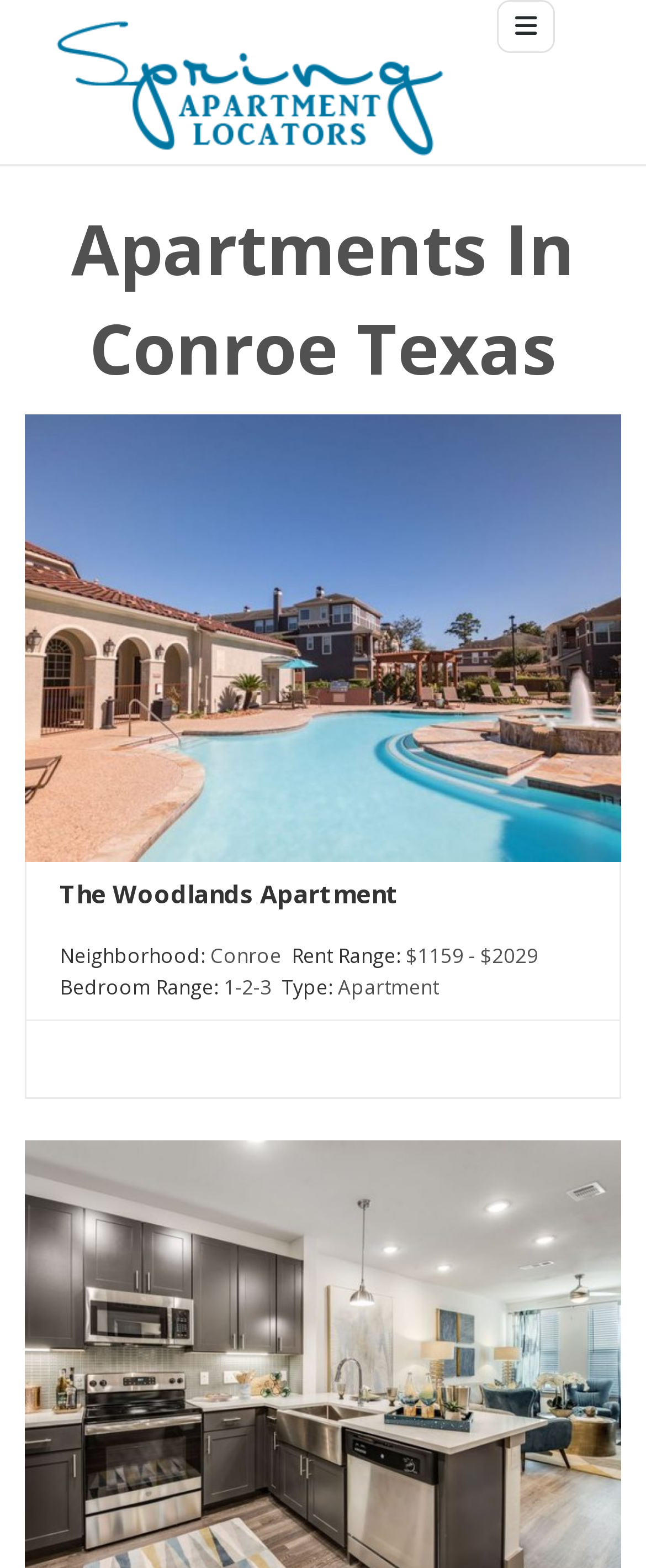Using a single word or phrase, answer the following question: 
What is the neighborhood of The Woodlands Apartment?

Conroe